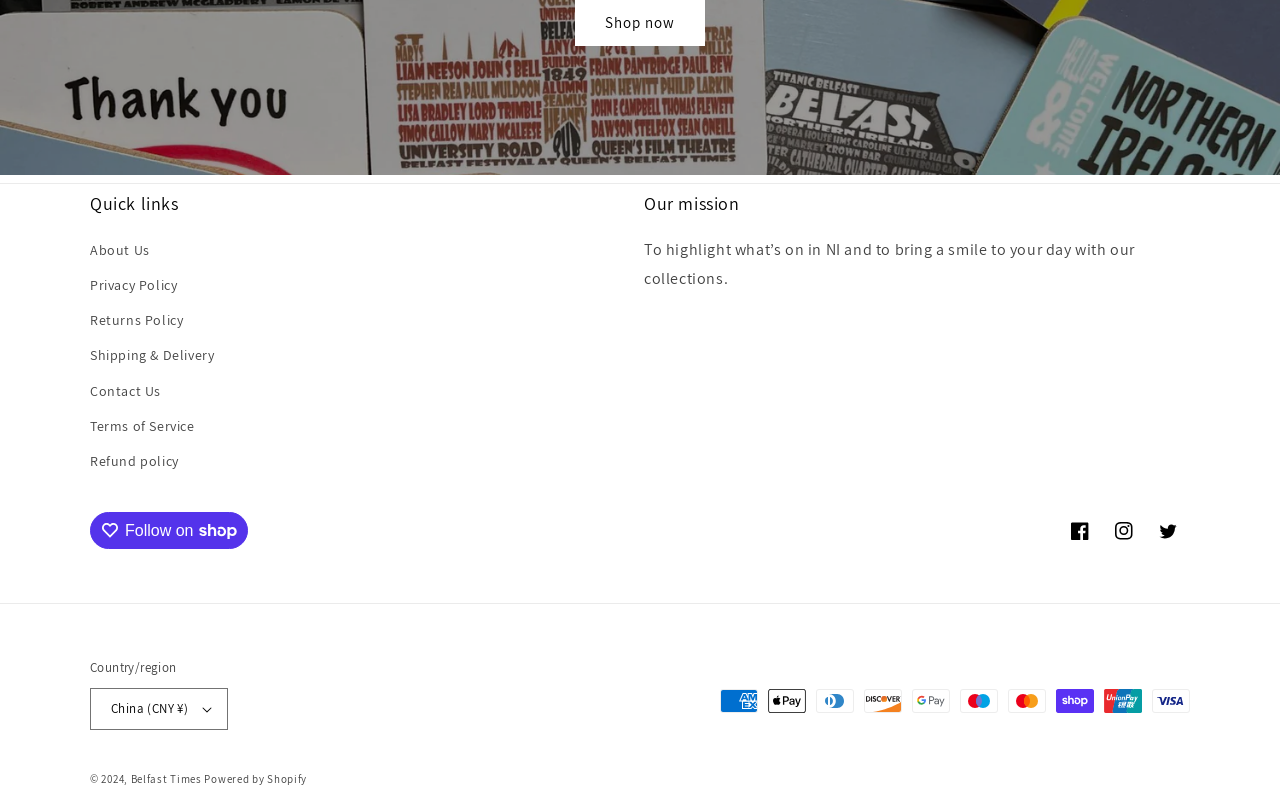Utilize the information from the image to answer the question in detail:
What is the country/region currently selected?

I found a button labeled 'Country/region' with an expanded option 'China (CNY ¥)', suggesting that China is the currently selected country/region.